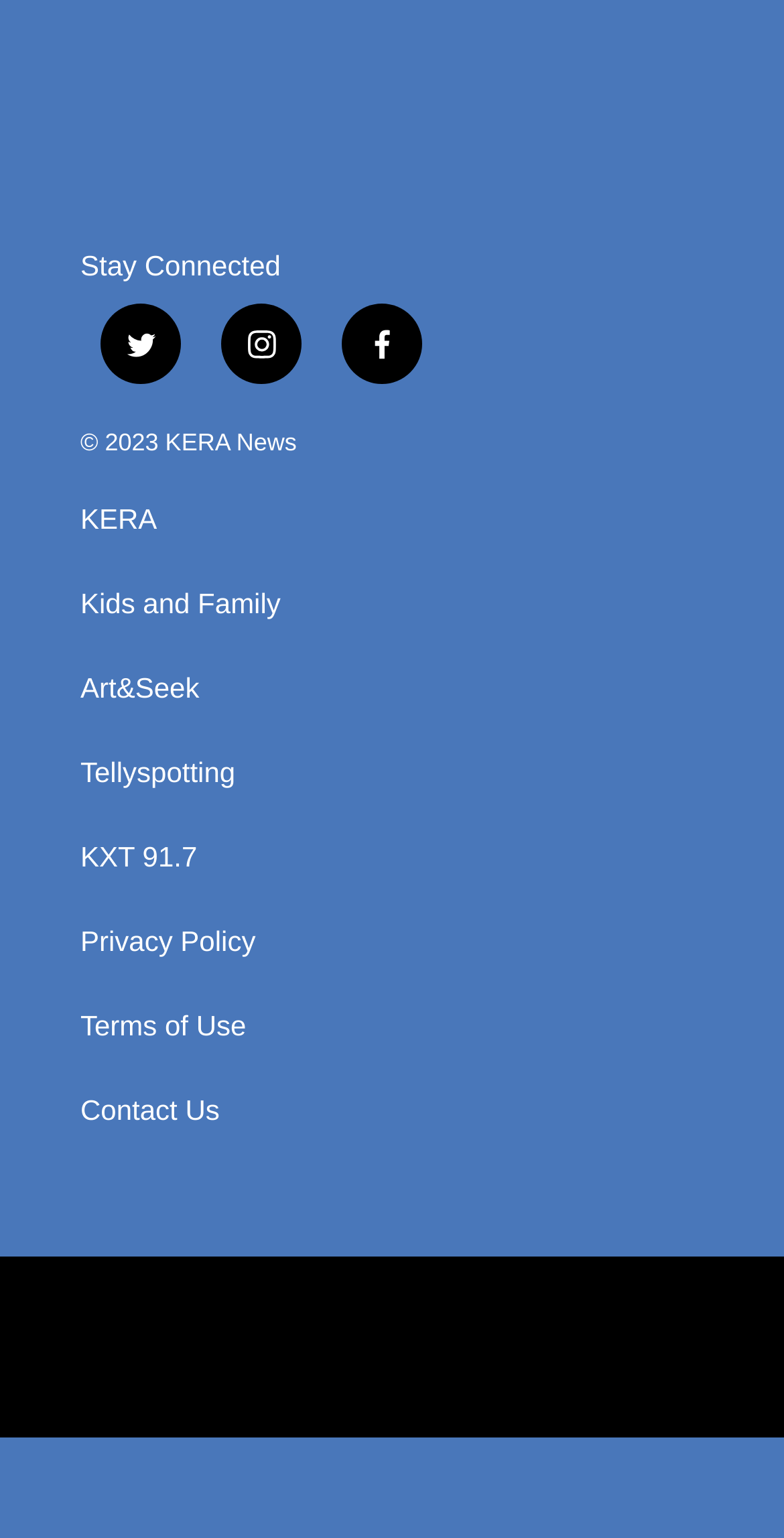Locate the bounding box coordinates of the clickable area to execute the instruction: "visit twitter". Provide the coordinates as four float numbers between 0 and 1, represented as [left, top, right, bottom].

[0.128, 0.198, 0.231, 0.25]